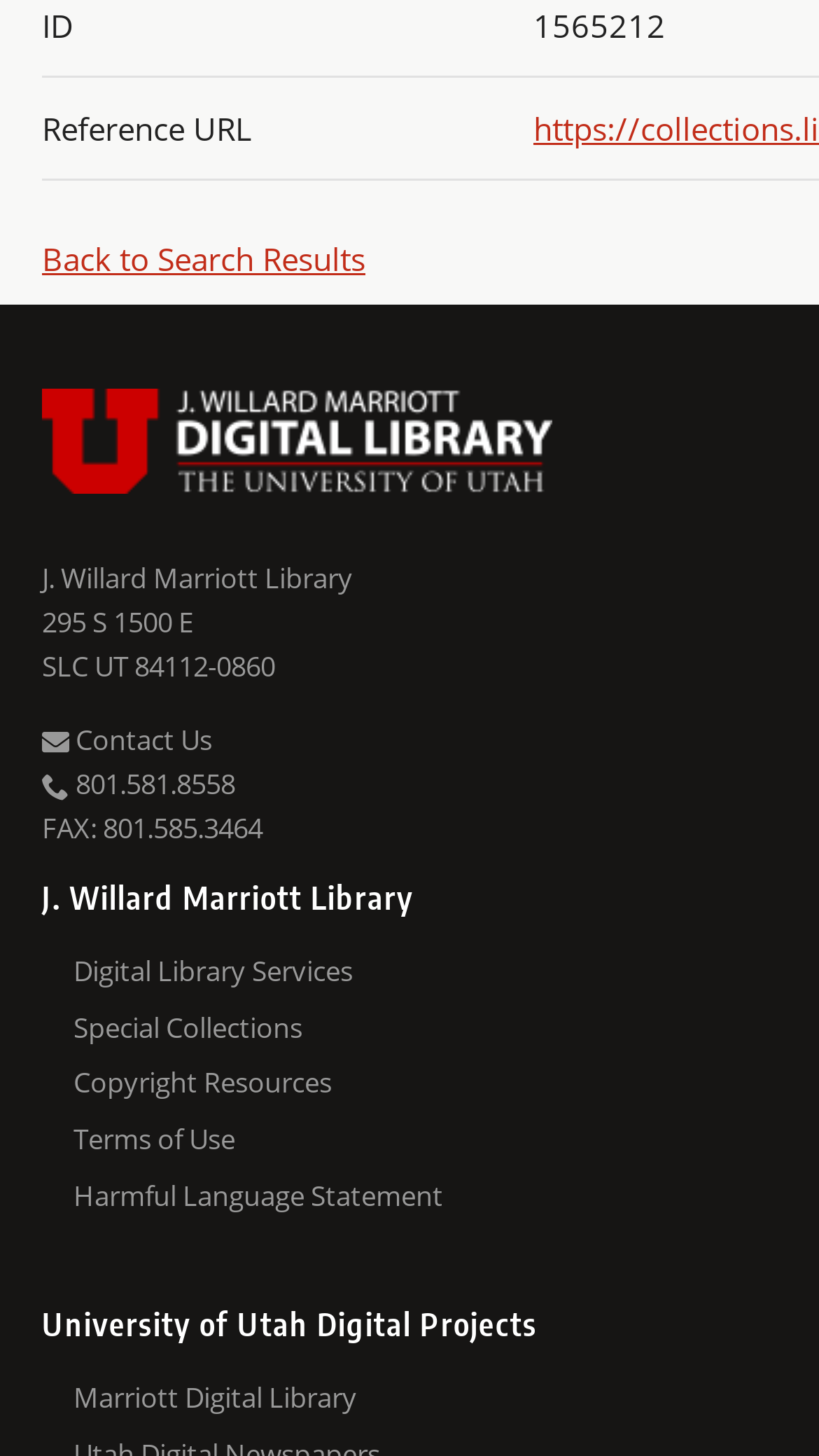Determine the bounding box coordinates of the clickable element necessary to fulfill the instruction: "Explore University of Utah Digital Projects". Provide the coordinates as four float numbers within the 0 to 1 range, i.e., [left, top, right, bottom].

[0.051, 0.431, 0.949, 0.495]